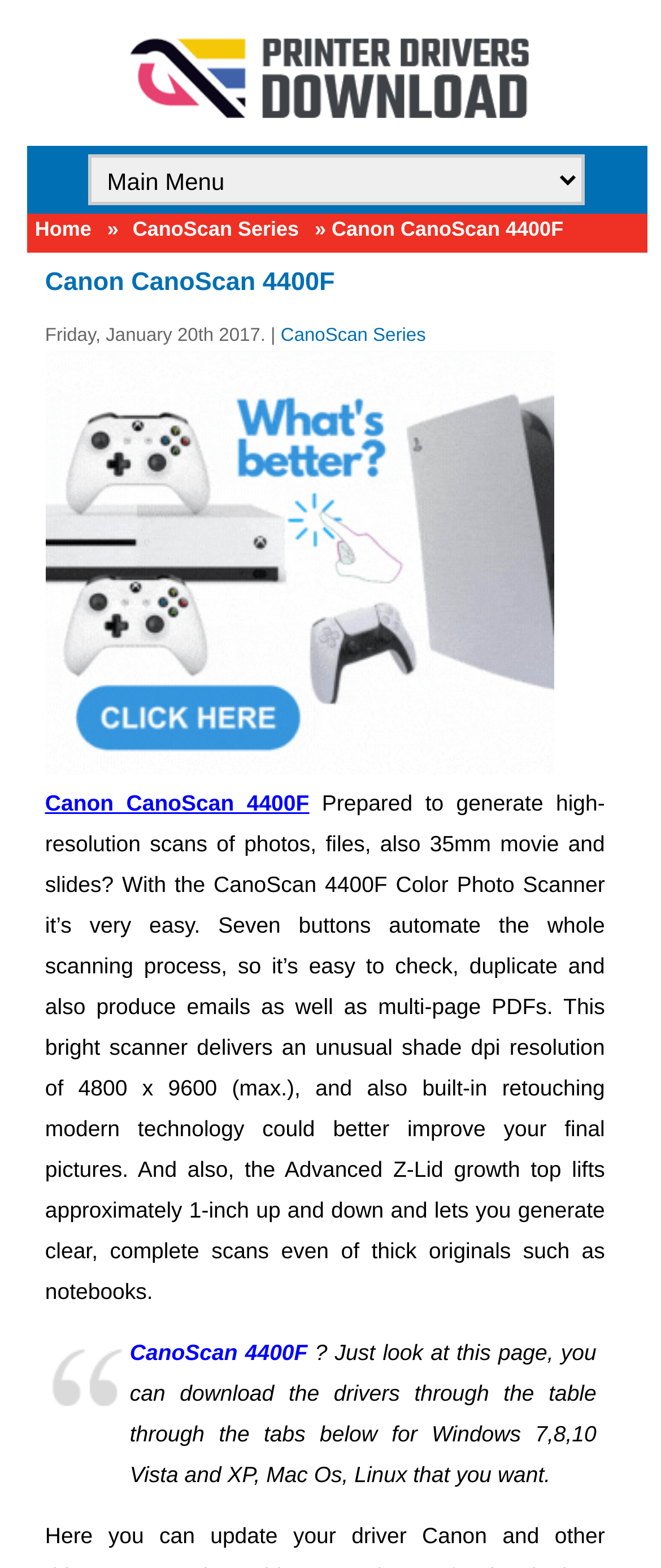Determine the webpage's heading and output its text content.

Canon CanoScan 4400F